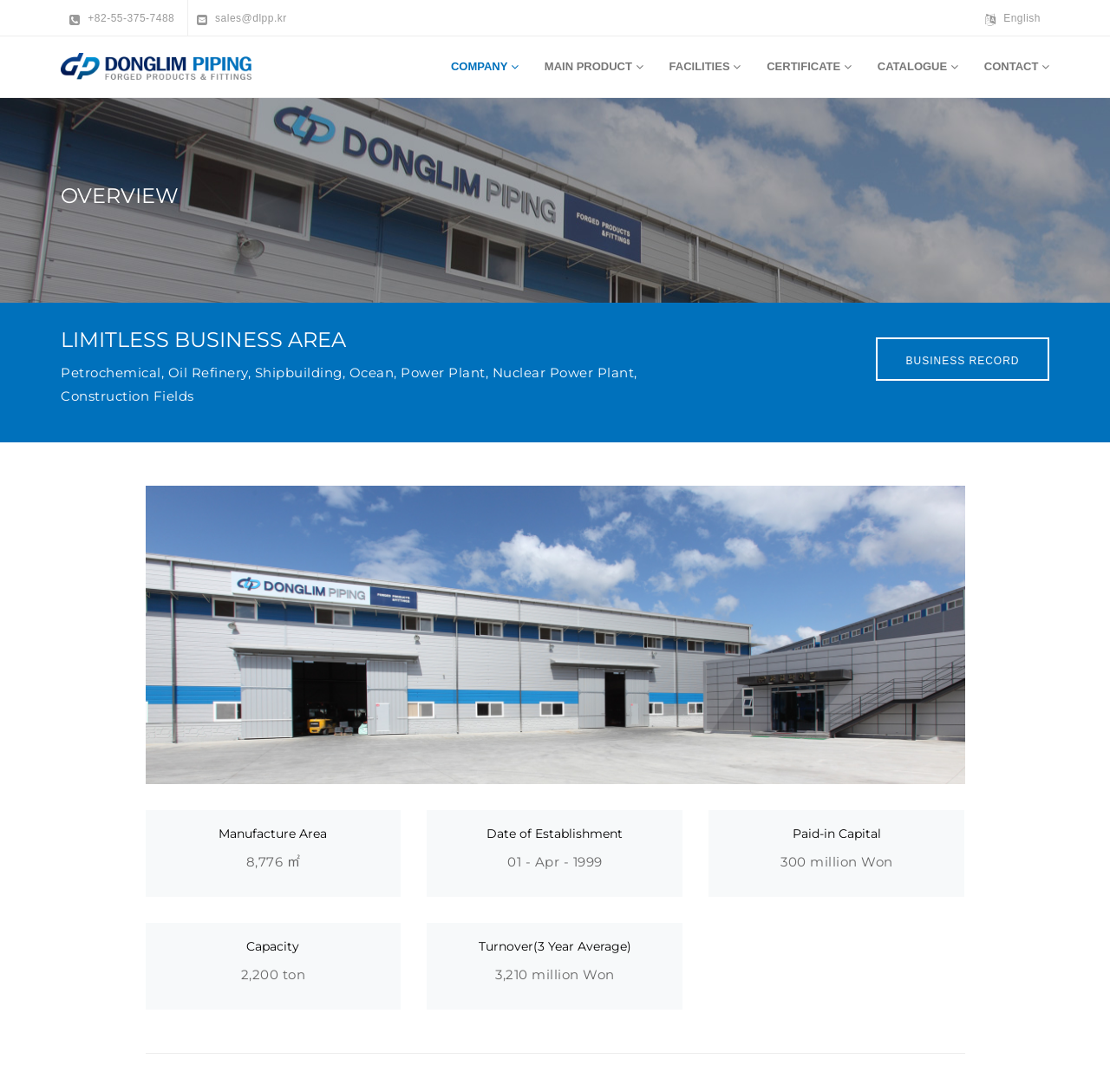Create a detailed narrative describing the layout and content of the webpage.

The webpage is about Donglim Piping, a company that manufactures forged fittings and flanges. At the top left corner, there is a logo image with a link to the homepage. Next to the logo, there are three links: a phone number, an email address, and a language option to switch to English.

Below the top navigation, there is a main menu with six buttons: COMPANY, MAIN PRODUCT, FACILITIES, CERTIFICATE, CATALOGUE, and CONTACT. Each button has a dropdown menu.

The main content of the webpage is divided into several sections. The first section is an overview of the company, with a heading "OVERVIEW" and a brief description of the company's business areas, including petrochemical, oil refinery, and shipbuilding.

The next section is about the company's business record, with a link to "BUSINESS RECORD" and a heading "LIMITLESS BUSINESS AREA". Below this section, there are navigation links to previous and next pages.

The following section provides information about the company's manufacture area, date of establishment, paid-in capital, capacity, and turnover. Each piece of information is presented in a separate section with a heading and a brief description.

At the bottom of the webpage, there is a horizontal separator line.